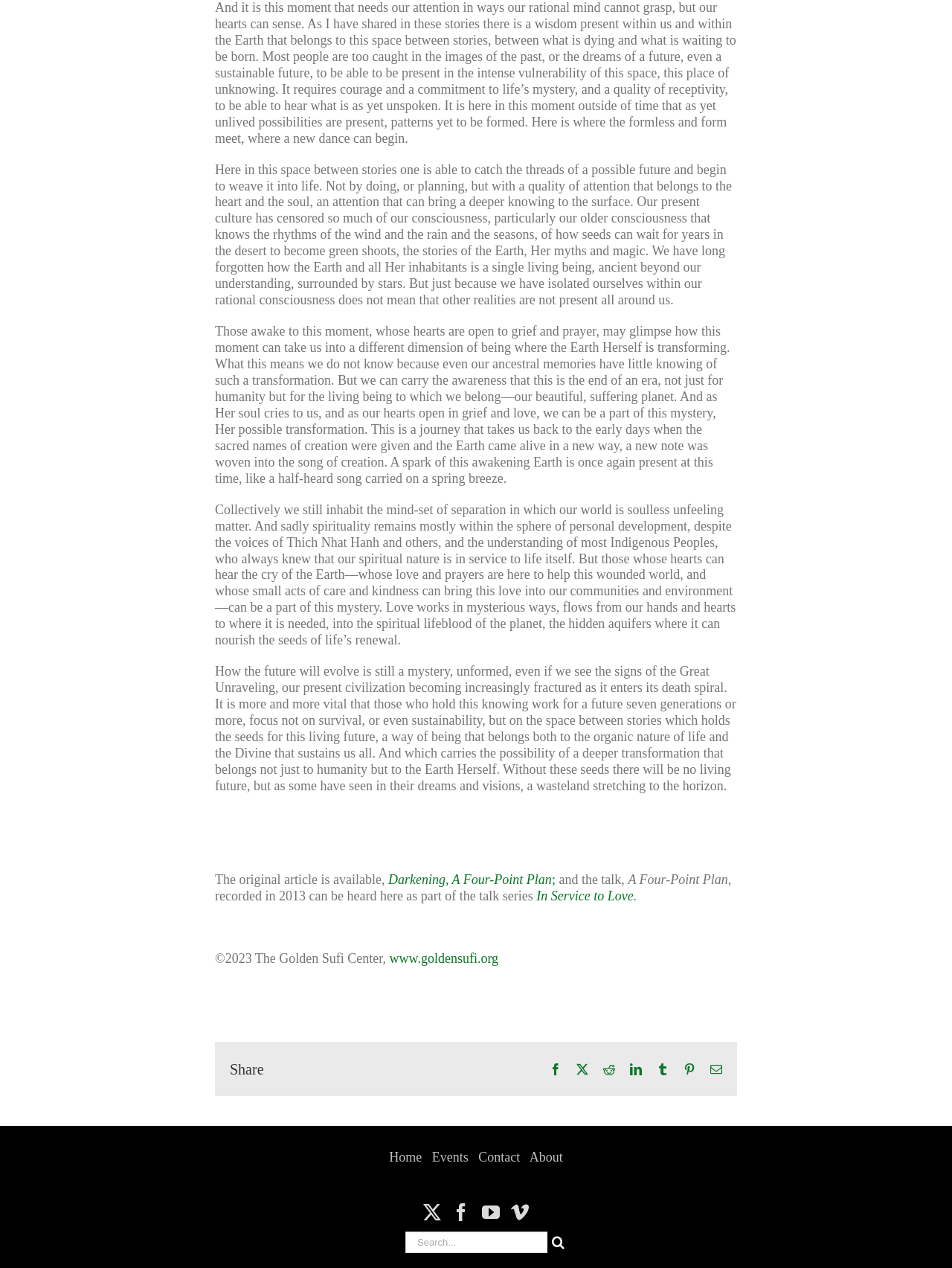Determine the bounding box coordinates of the target area to click to execute the following instruction: "Click the 'Share' button."

[0.241, 0.836, 0.277, 0.85]